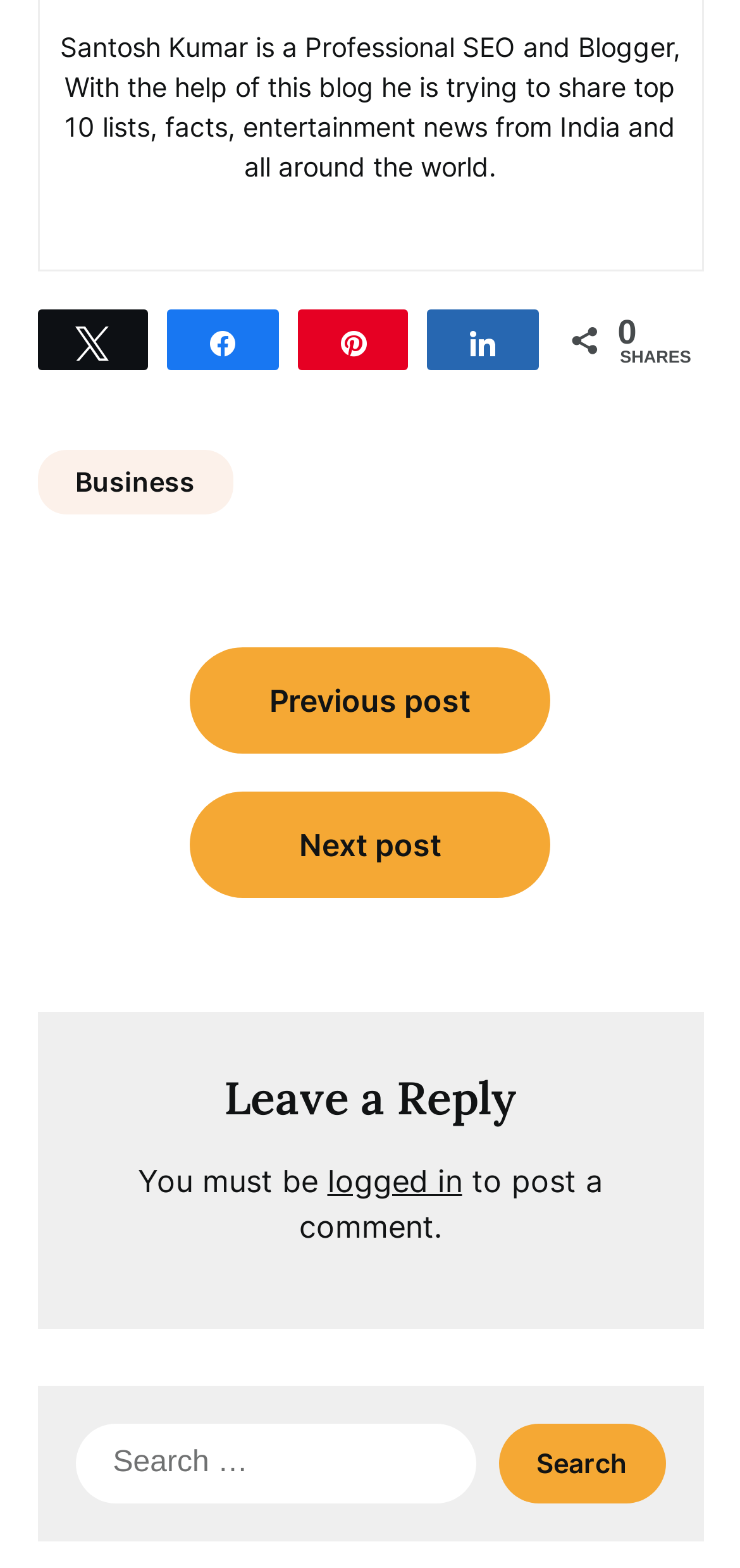Please identify the bounding box coordinates of where to click in order to follow the instruction: "Click on Business category".

[0.05, 0.286, 0.314, 0.328]